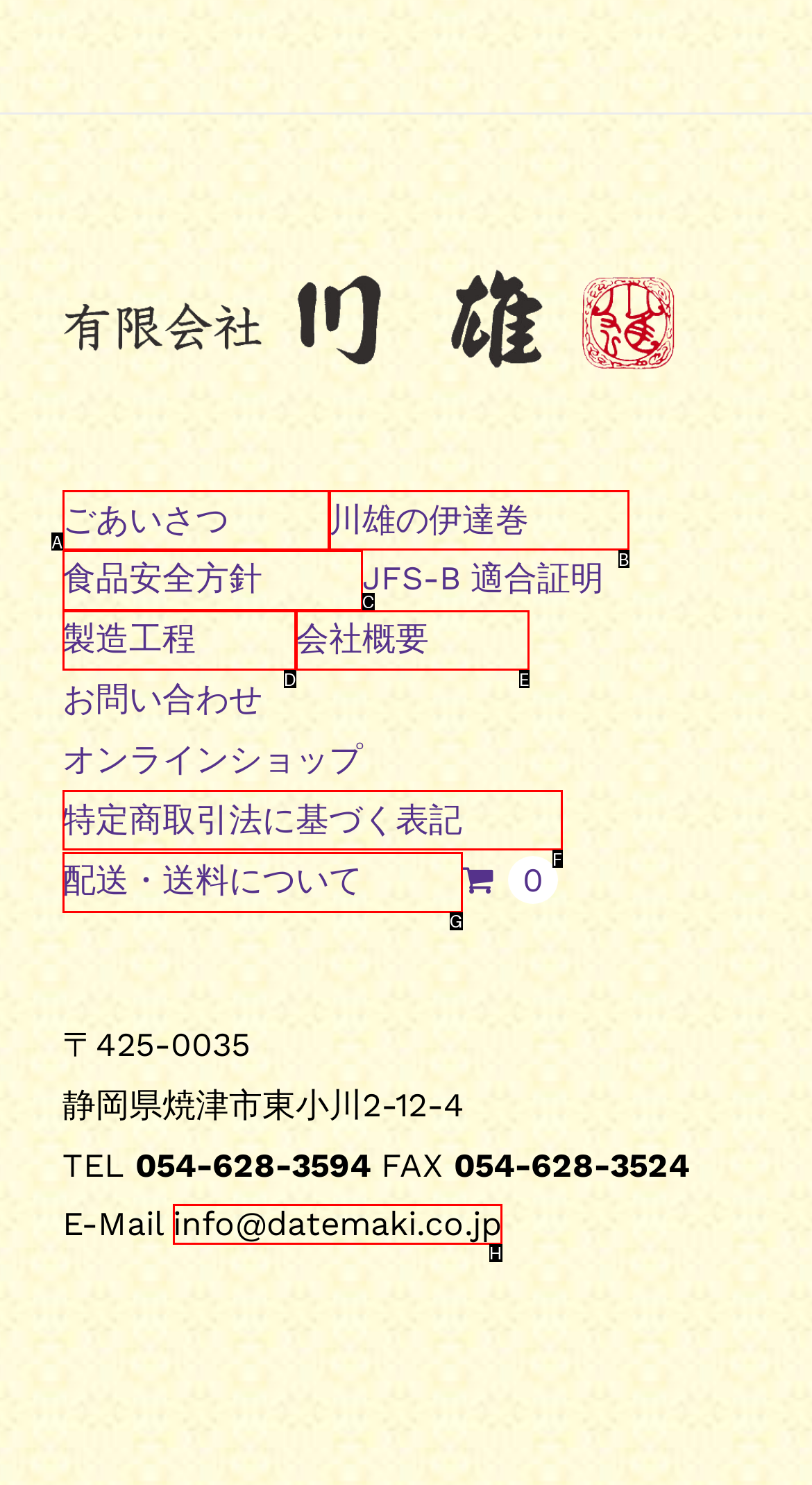Out of the given choices, which letter corresponds to the UI element required to Check the email address? Answer with the letter.

H